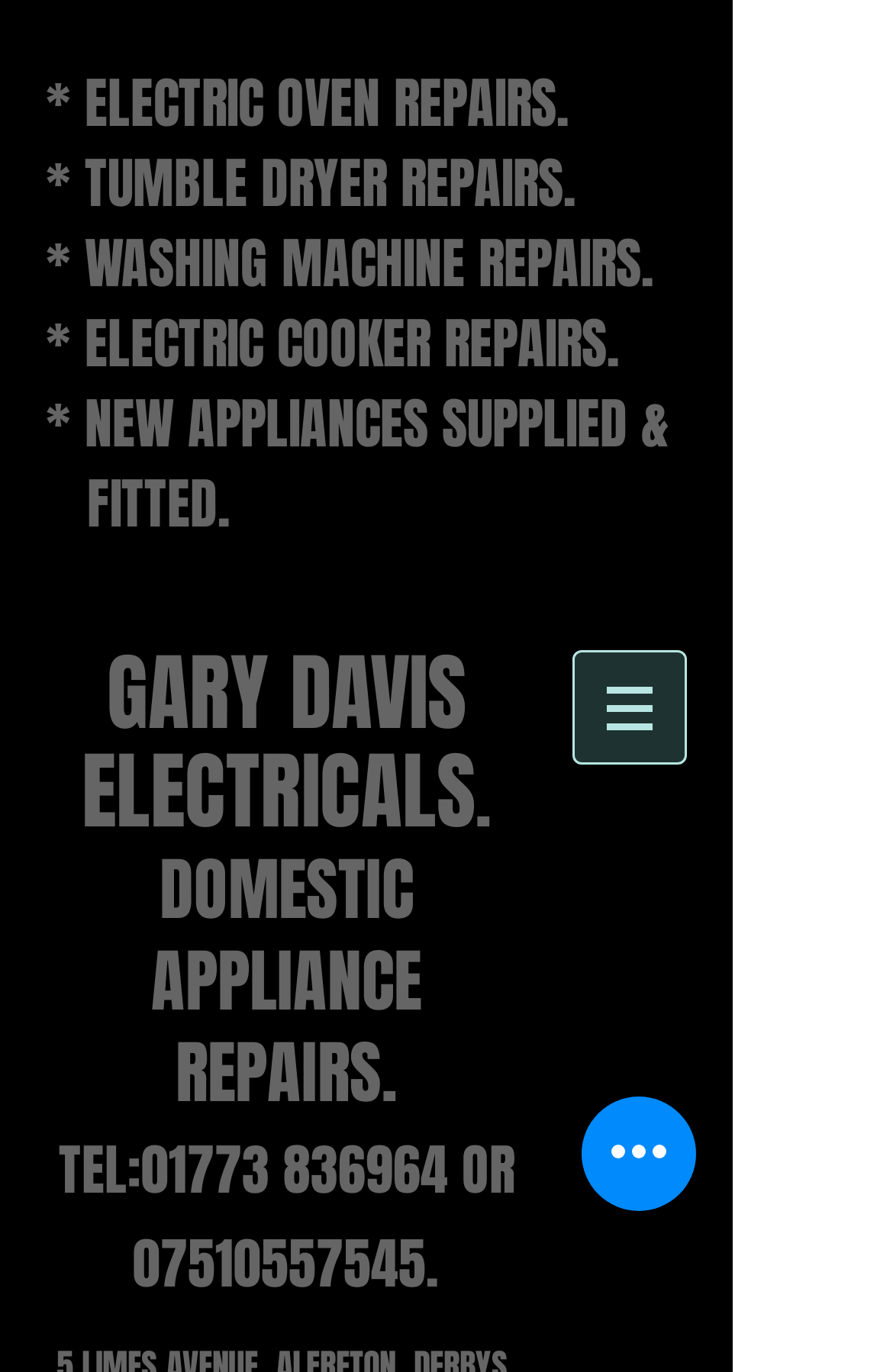Specify the bounding box coordinates (top-left x, top-left y, bottom-right x, bottom-right y) of the UI element in the screenshot that matches this description: 07510557545

[0.149, 0.893, 0.477, 0.951]